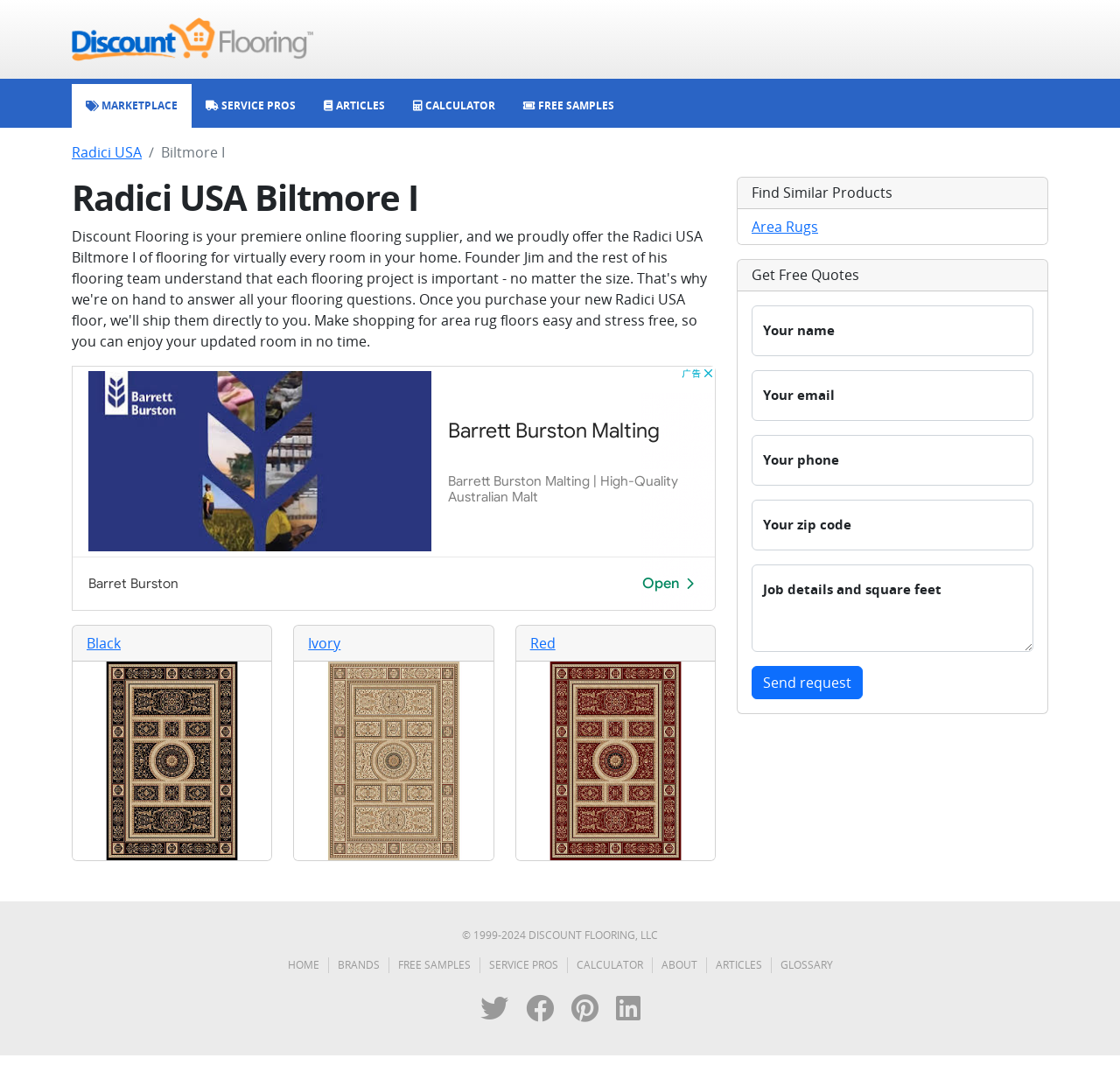Specify the bounding box coordinates of the element's area that should be clicked to execute the given instruction: "Click the 'Send request' button". The coordinates should be four float numbers between 0 and 1, i.e., [left, top, right, bottom].

[0.671, 0.622, 0.77, 0.653]